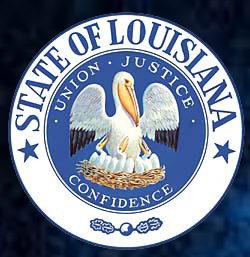What is the color of the background?
Using the details from the image, give an elaborate explanation to answer the question.

The overall representation of the seal is enhanced by the vibrant blue background, which makes it a significant emblem of Louisiana's identity and governance.